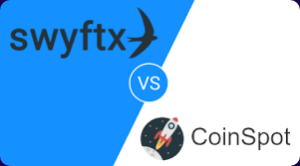What is the central element marked in the image?
Could you answer the question in a detailed manner, providing as much information as possible?

The central element in the image is marked by 'VS', which highlights the competitive nature of the analysis, as the context of the accompanying article reviews the strengths and weaknesses of both platforms.